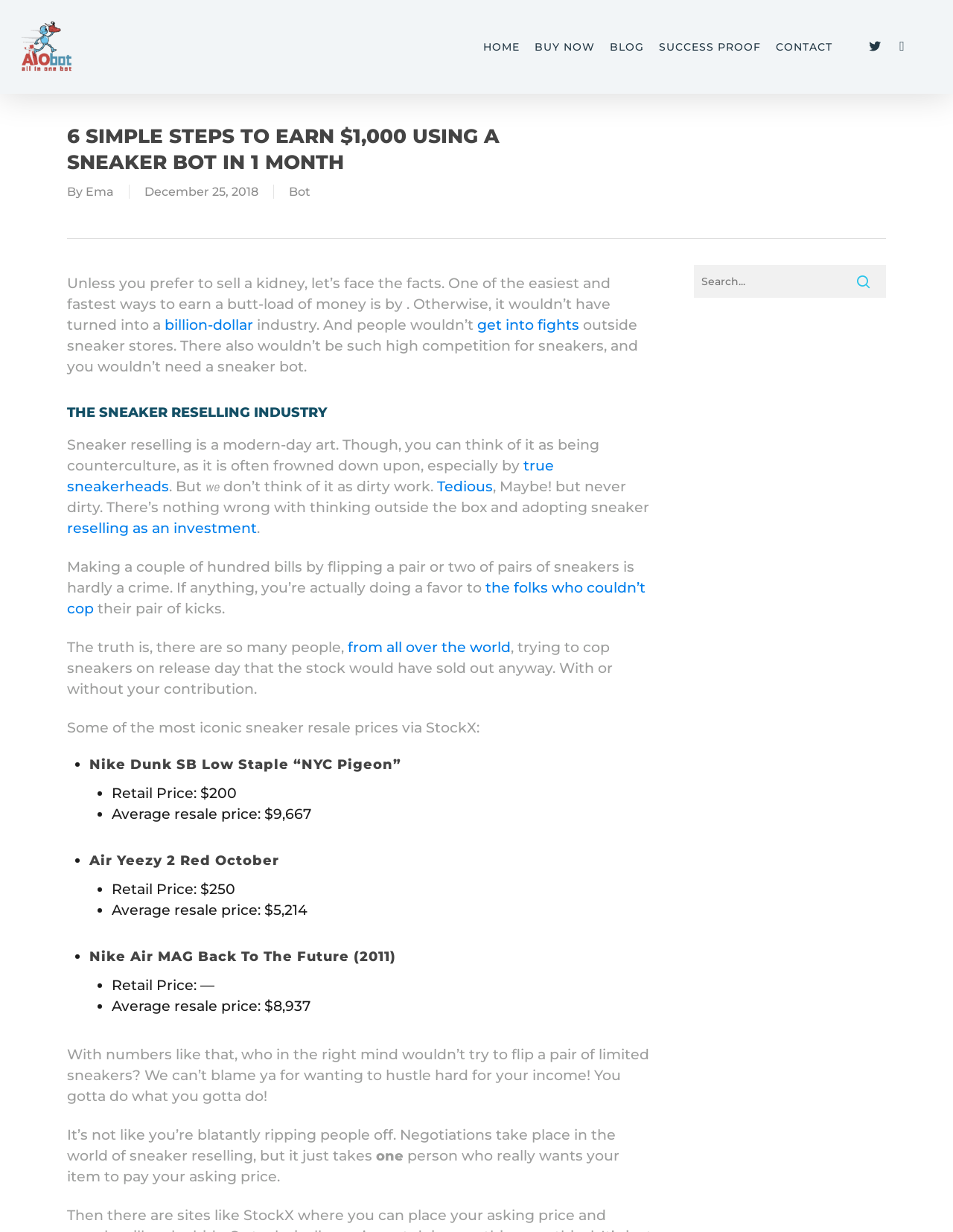Please locate the bounding box coordinates of the element's region that needs to be clicked to follow the instruction: "Search for something". The bounding box coordinates should be provided as four float numbers between 0 and 1, i.e., [left, top, right, bottom].

[0.728, 0.215, 0.93, 0.242]